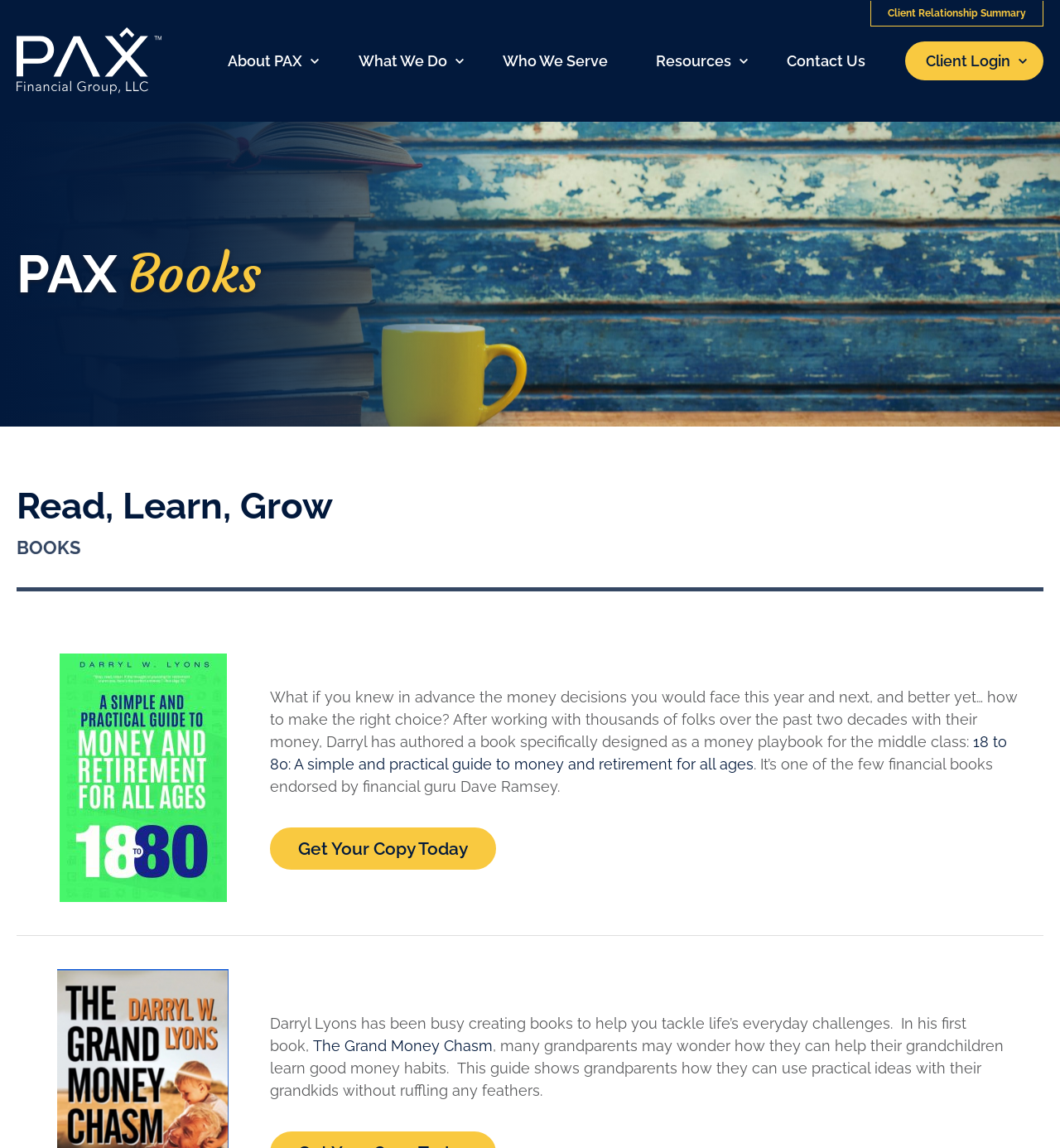What is the title of the first book mentioned on the webpage?
Please provide a single word or phrase in response based on the screenshot.

18 to 80